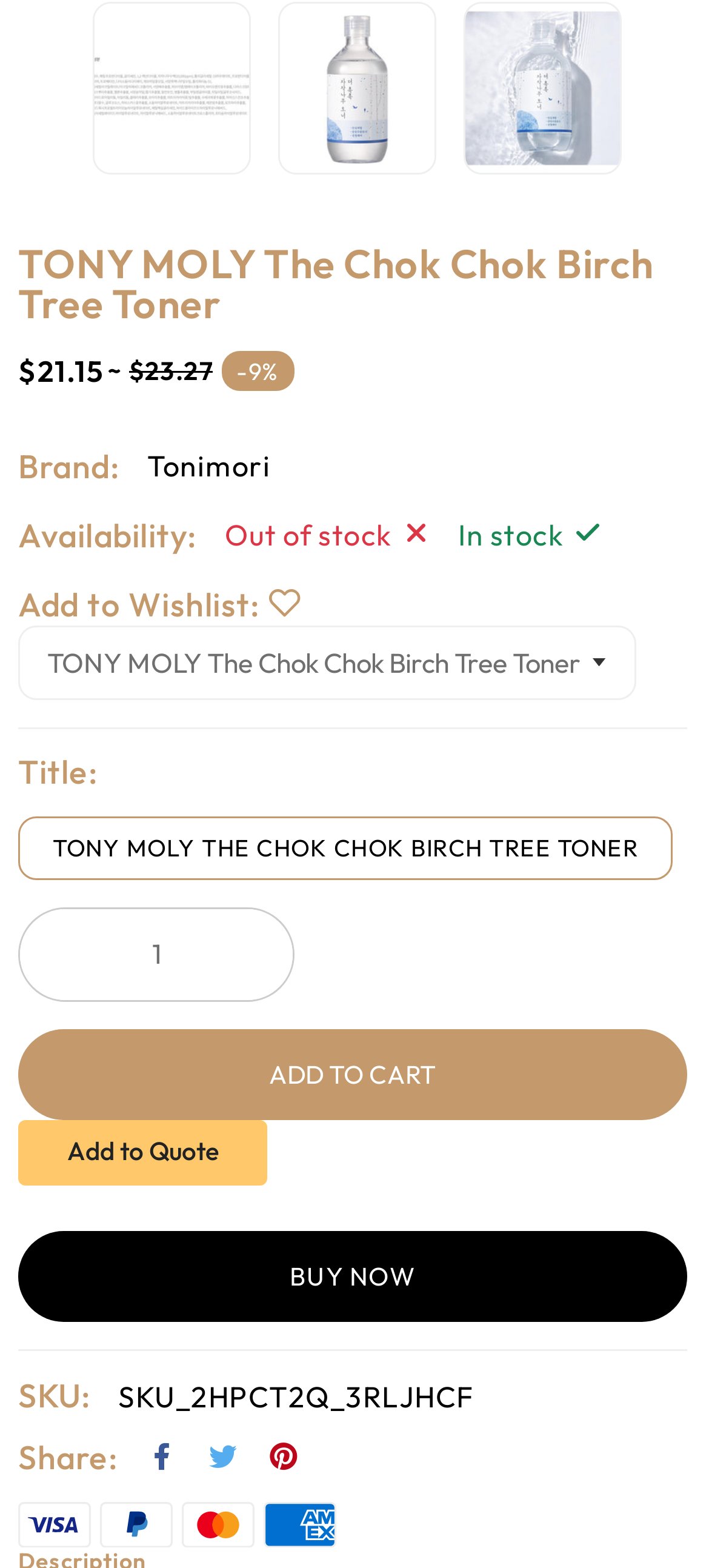Could you indicate the bounding box coordinates of the region to click in order to complete this instruction: "Enter text in the textbox".

[0.028, 0.58, 0.413, 0.638]